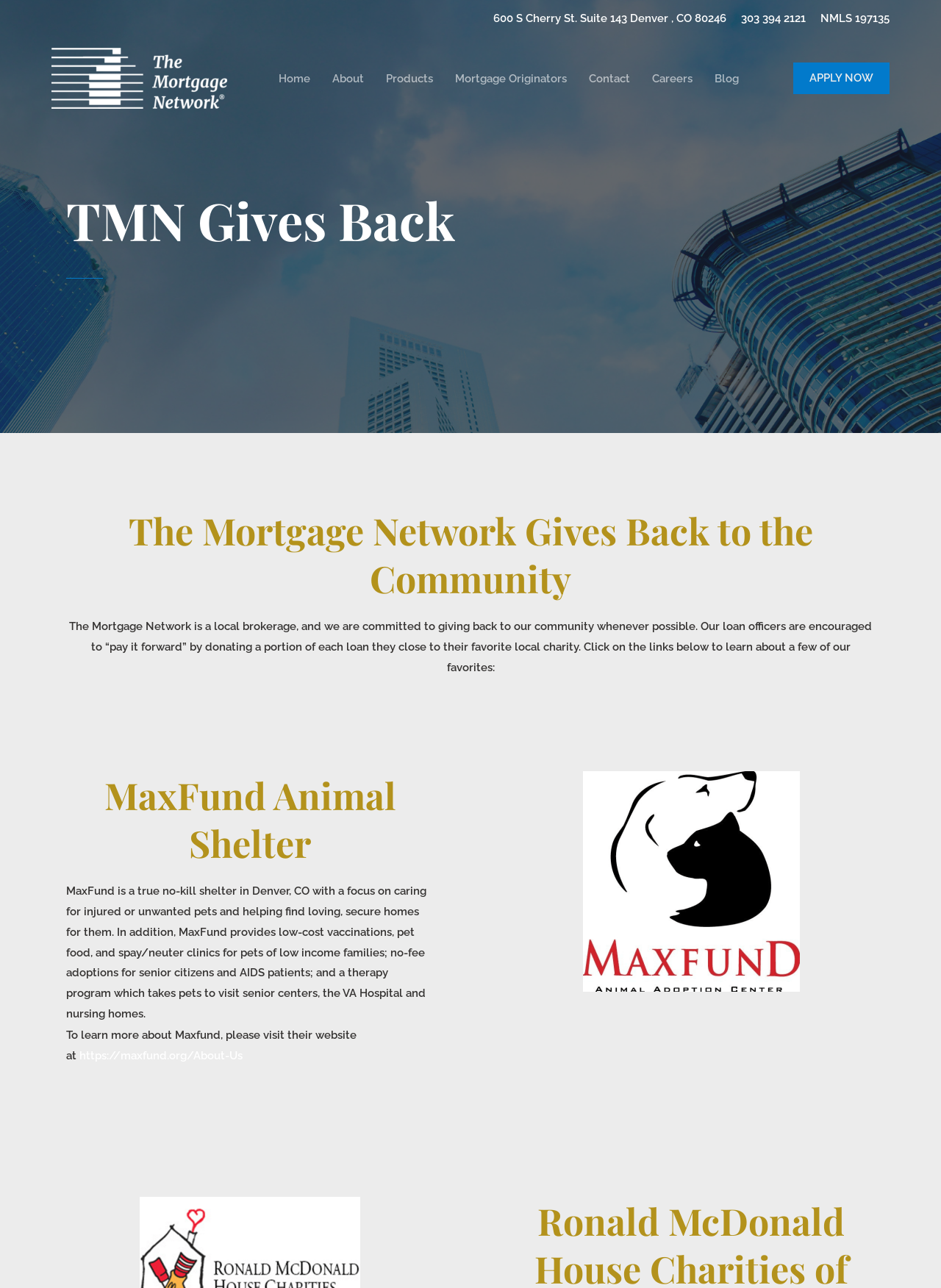Please identify the bounding box coordinates of the element that needs to be clicked to execute the following command: "learn about mortgage originators". Provide the bounding box using four float numbers between 0 and 1, formatted as [left, top, right, bottom].

[0.472, 0.052, 0.614, 0.069]